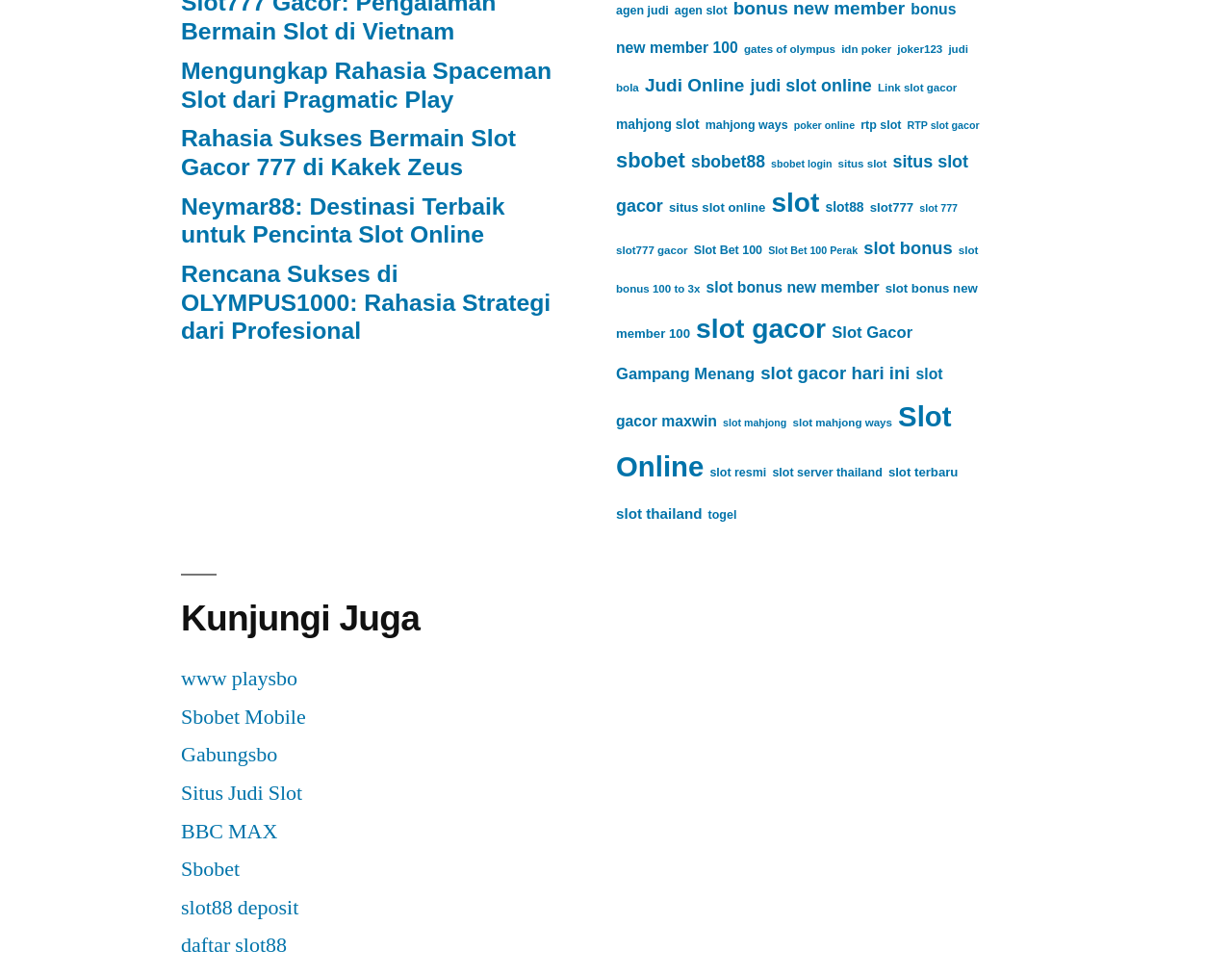Could you highlight the region that needs to be clicked to execute the instruction: "Explore the link for slot gacor hari ini"?

[0.617, 0.372, 0.739, 0.392]